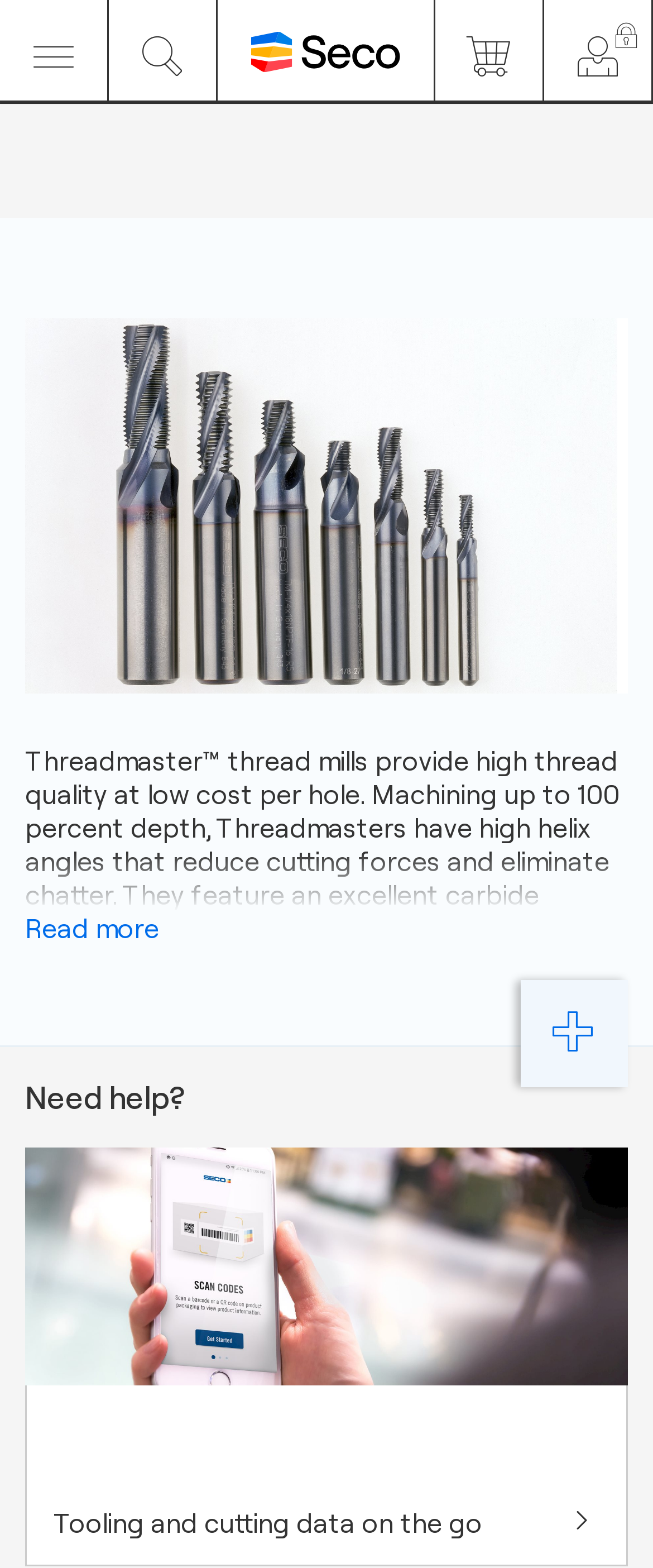What is the tensile strength of materials suitable for Threadmaster – 900 thread mills?
Please use the image to provide a one-word or short phrase answer.

>900 N/mm